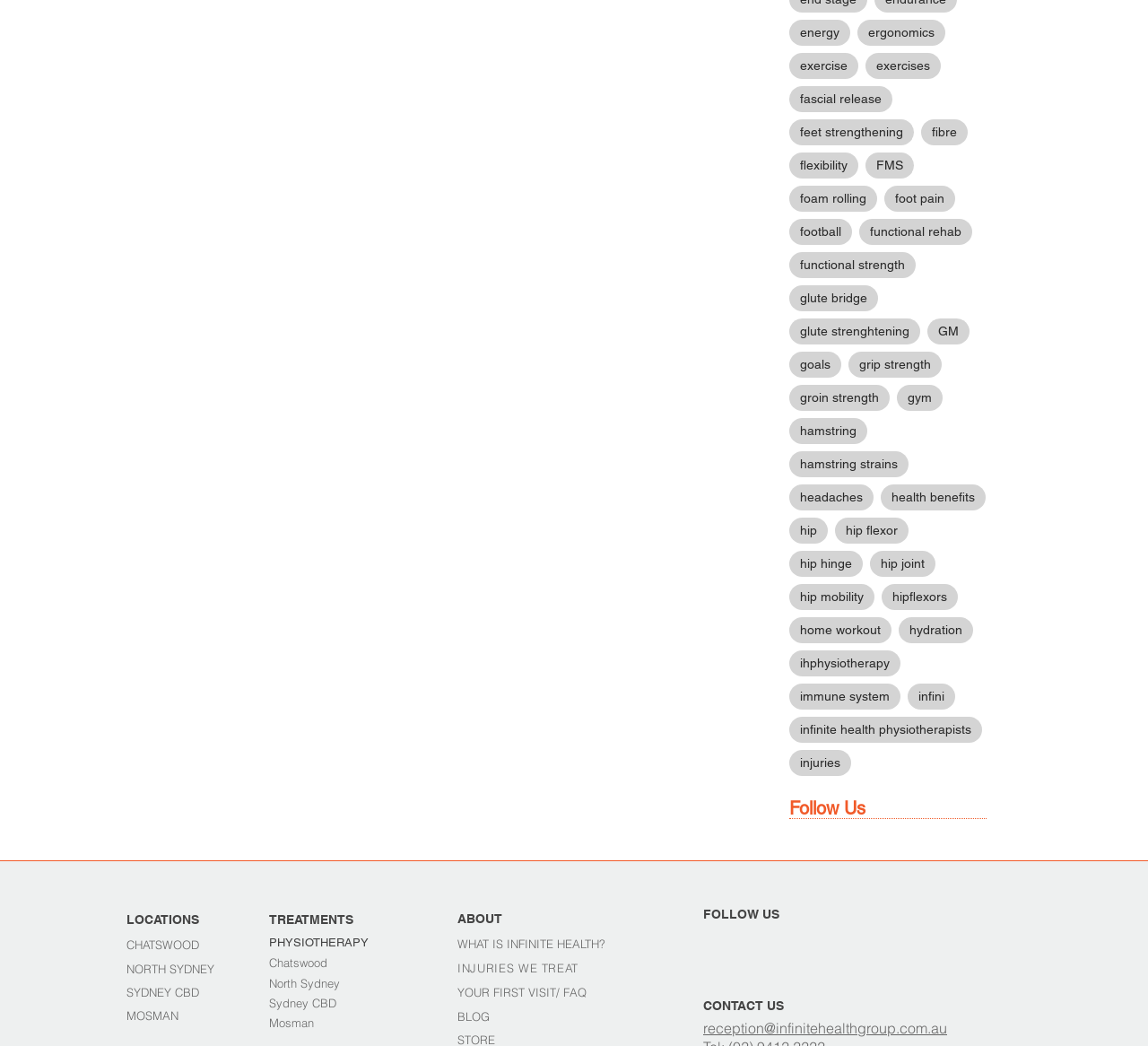Identify the bounding box coordinates for the element you need to click to achieve the following task: "Click the 'Born Worthy' link". The coordinates must be four float values ranging from 0 to 1, formatted as [left, top, right, bottom].

None